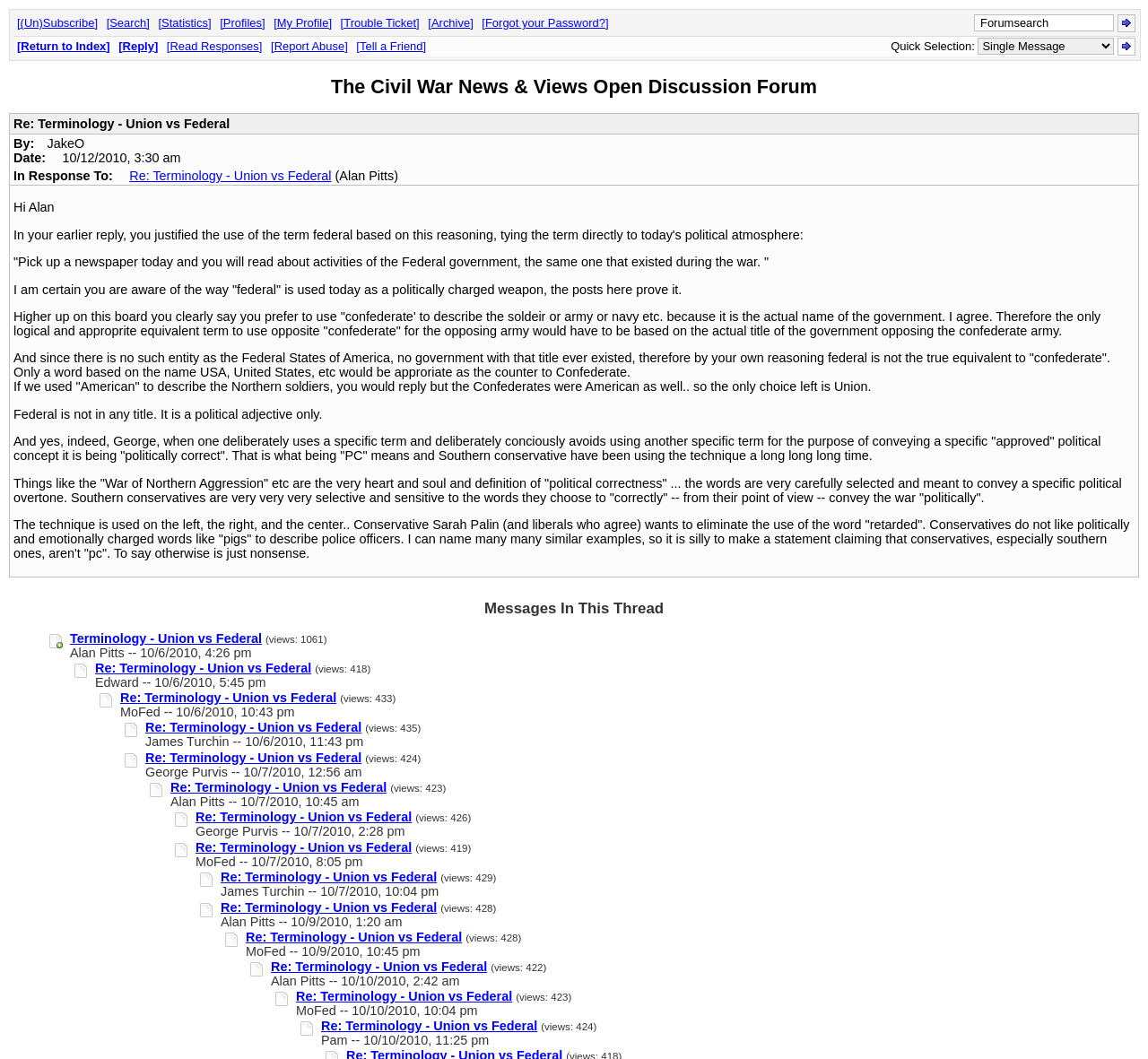What is the topic of this discussion thread?
Identify the answer in the screenshot and reply with a single word or phrase.

Terminology - Union vs Federal